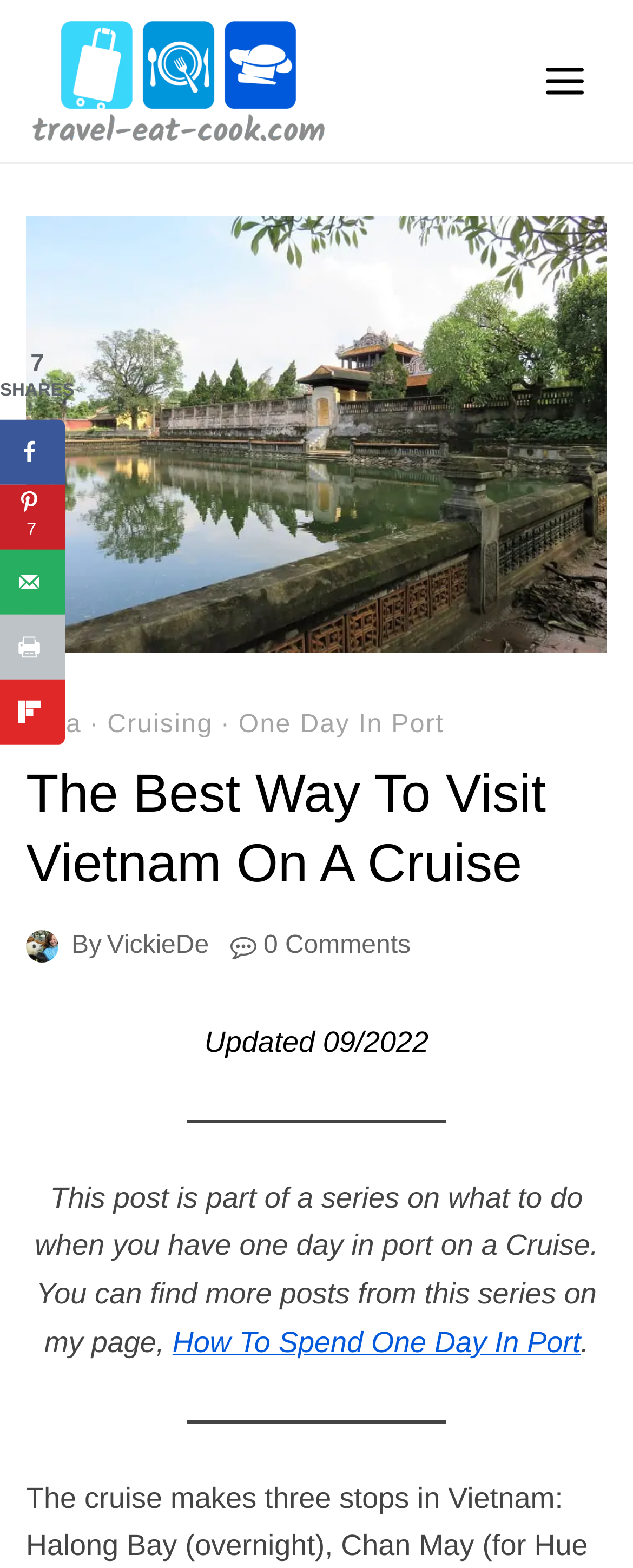Provide the bounding box coordinates of the HTML element this sentence describes: "One Day In Port".

[0.377, 0.453, 0.702, 0.47]